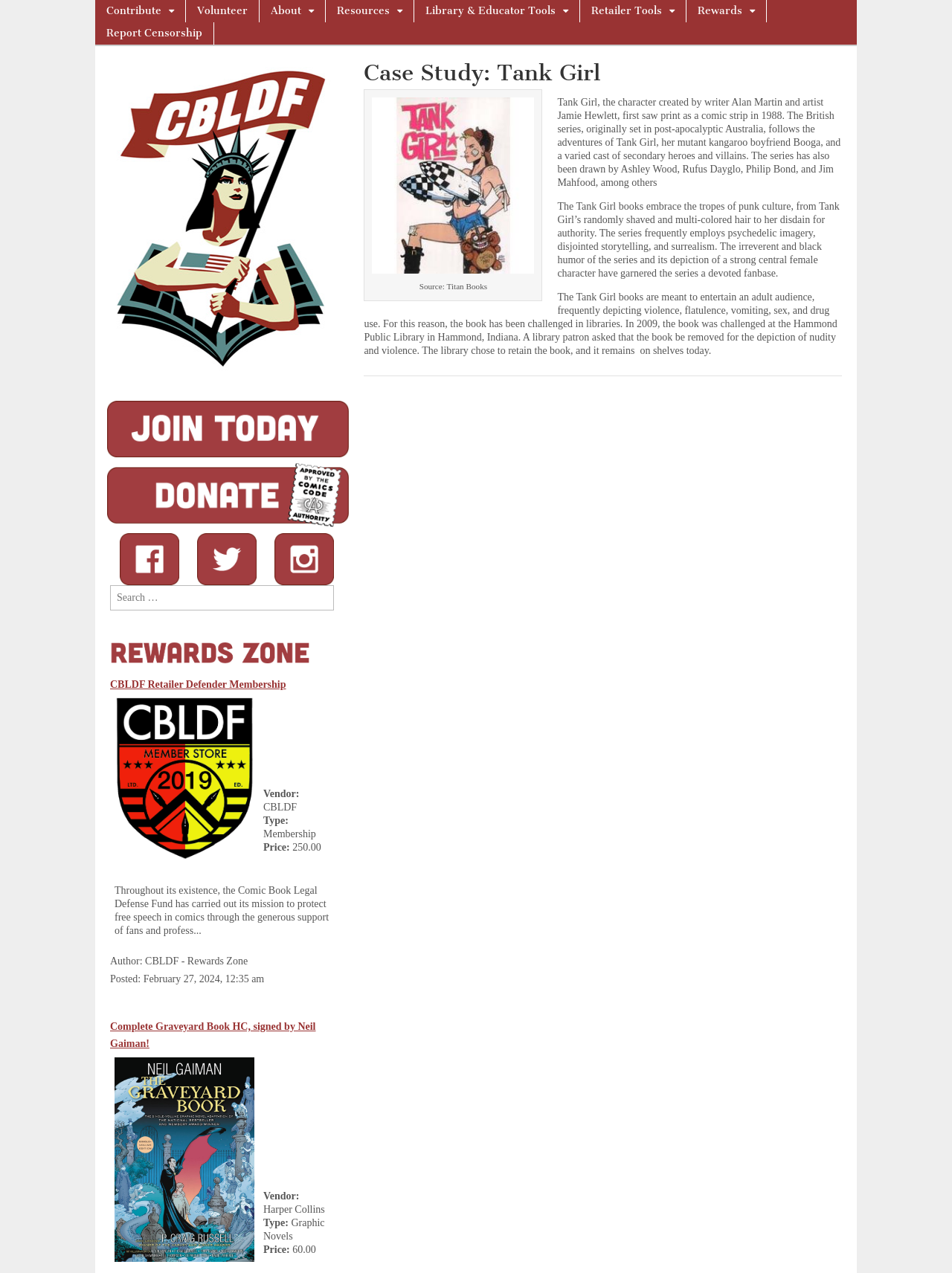Please identify the coordinates of the bounding box that should be clicked to fulfill this instruction: "Search for something".

[0.116, 0.425, 0.351, 0.48]